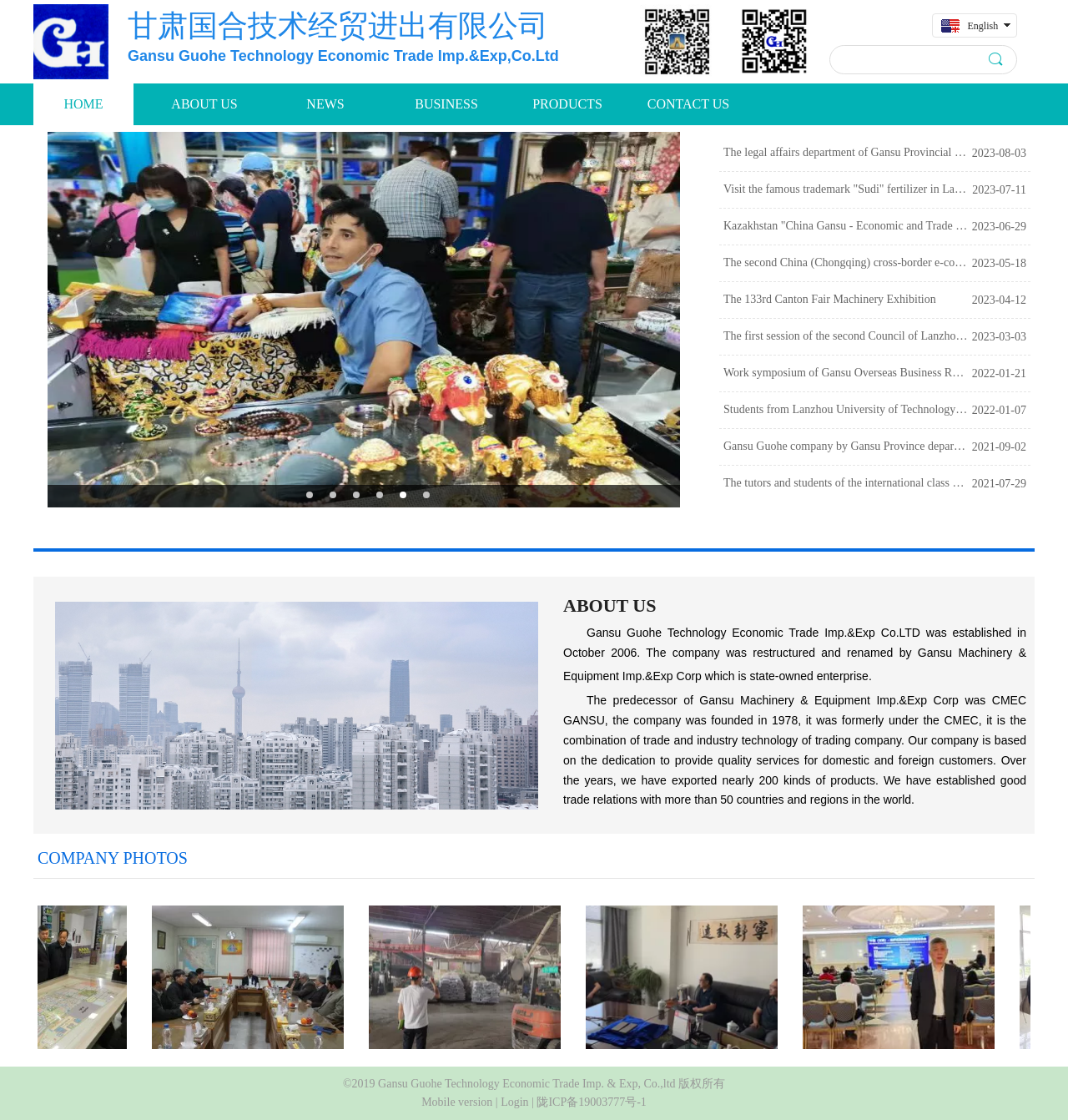How many navigation links are there? Using the information from the screenshot, answer with a single word or phrase.

6